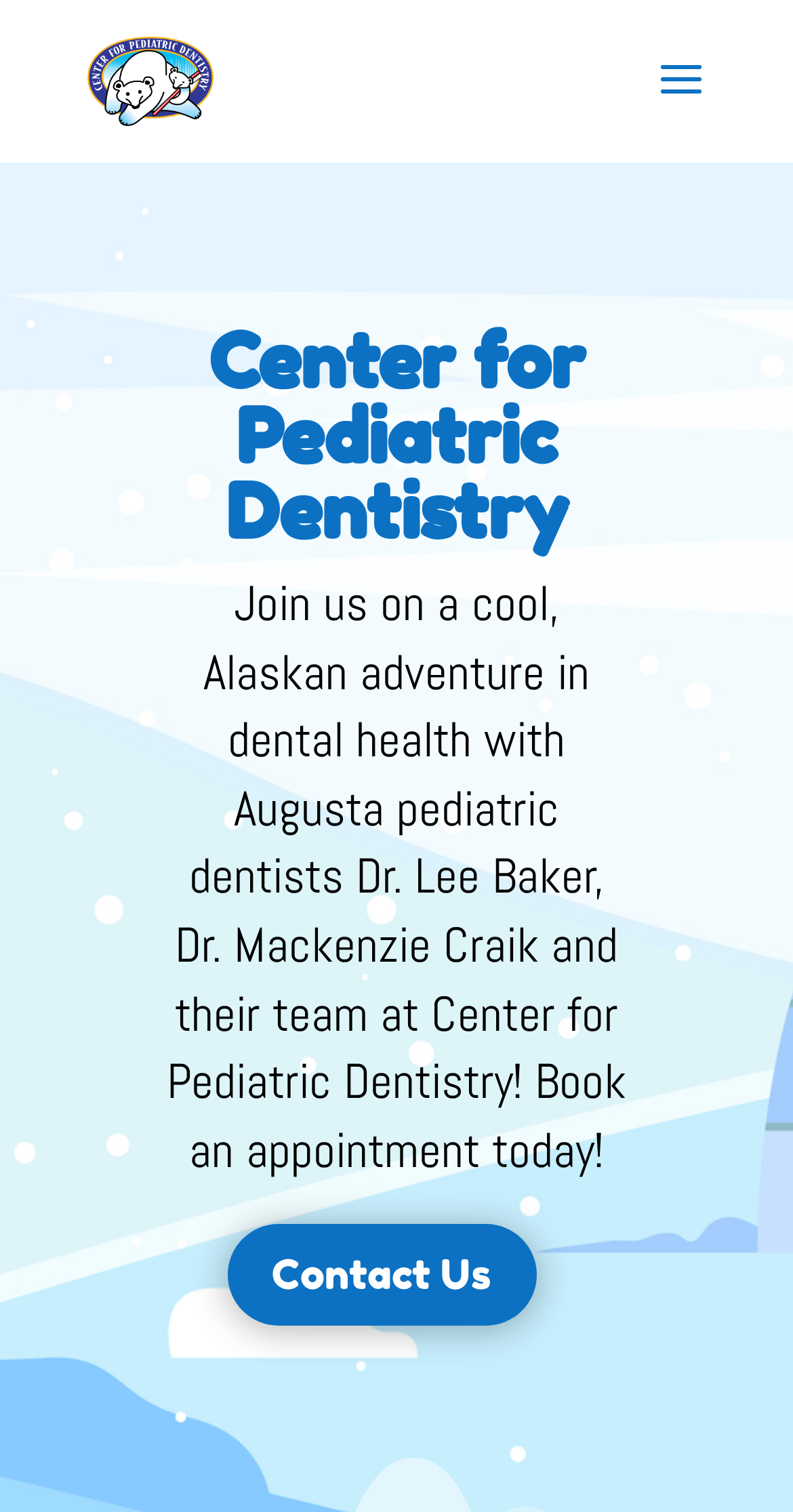Give the bounding box coordinates for this UI element: "alt="Center for Pediatric Dentistry"". The coordinates should be four float numbers between 0 and 1, arranged as [left, top, right, bottom].

[0.11, 0.04, 0.269, 0.063]